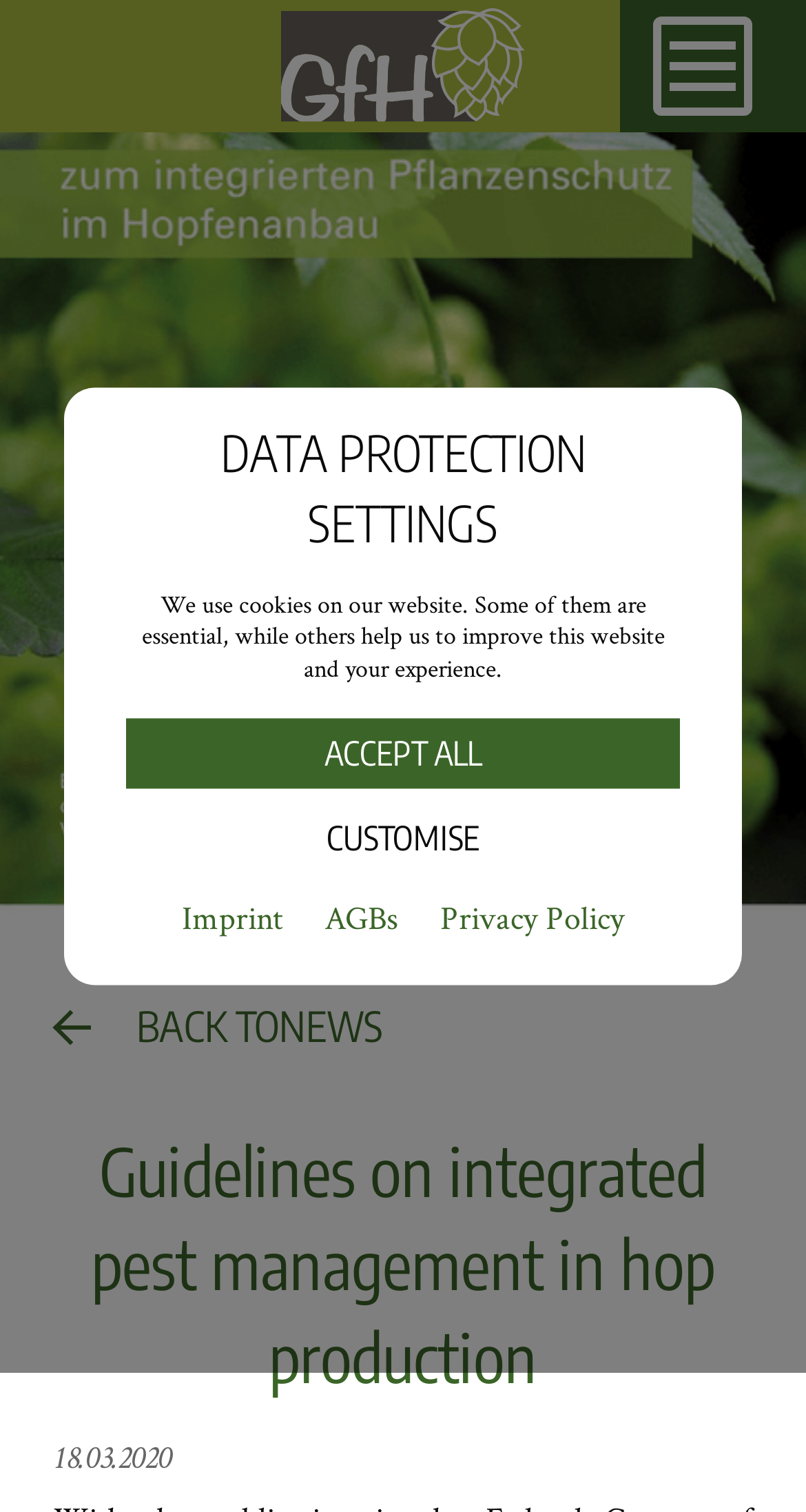Please indicate the bounding box coordinates of the element's region to be clicked to achieve the instruction: "Check the 'Essential' checkbox". Provide the coordinates as four float numbers between 0 and 1, i.e., [left, top, right, bottom].

[0.782, 0.582, 0.844, 0.615]